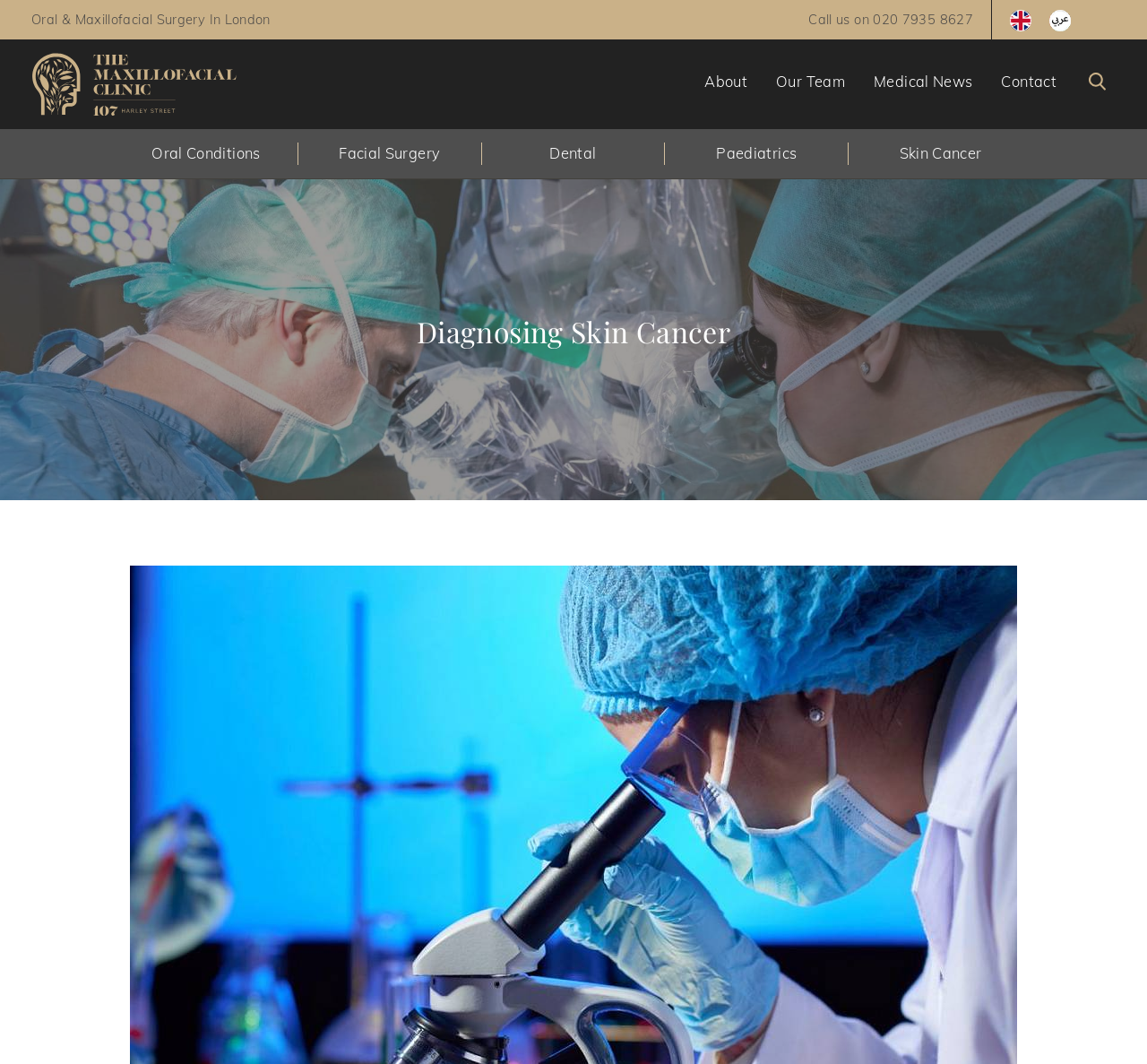Pinpoint the bounding box coordinates of the element that must be clicked to accomplish the following instruction: "Submit a search query". The coordinates should be in the format of four float numbers between 0 and 1, i.e., [left, top, right, bottom].

[0.949, 0.191, 0.973, 0.213]